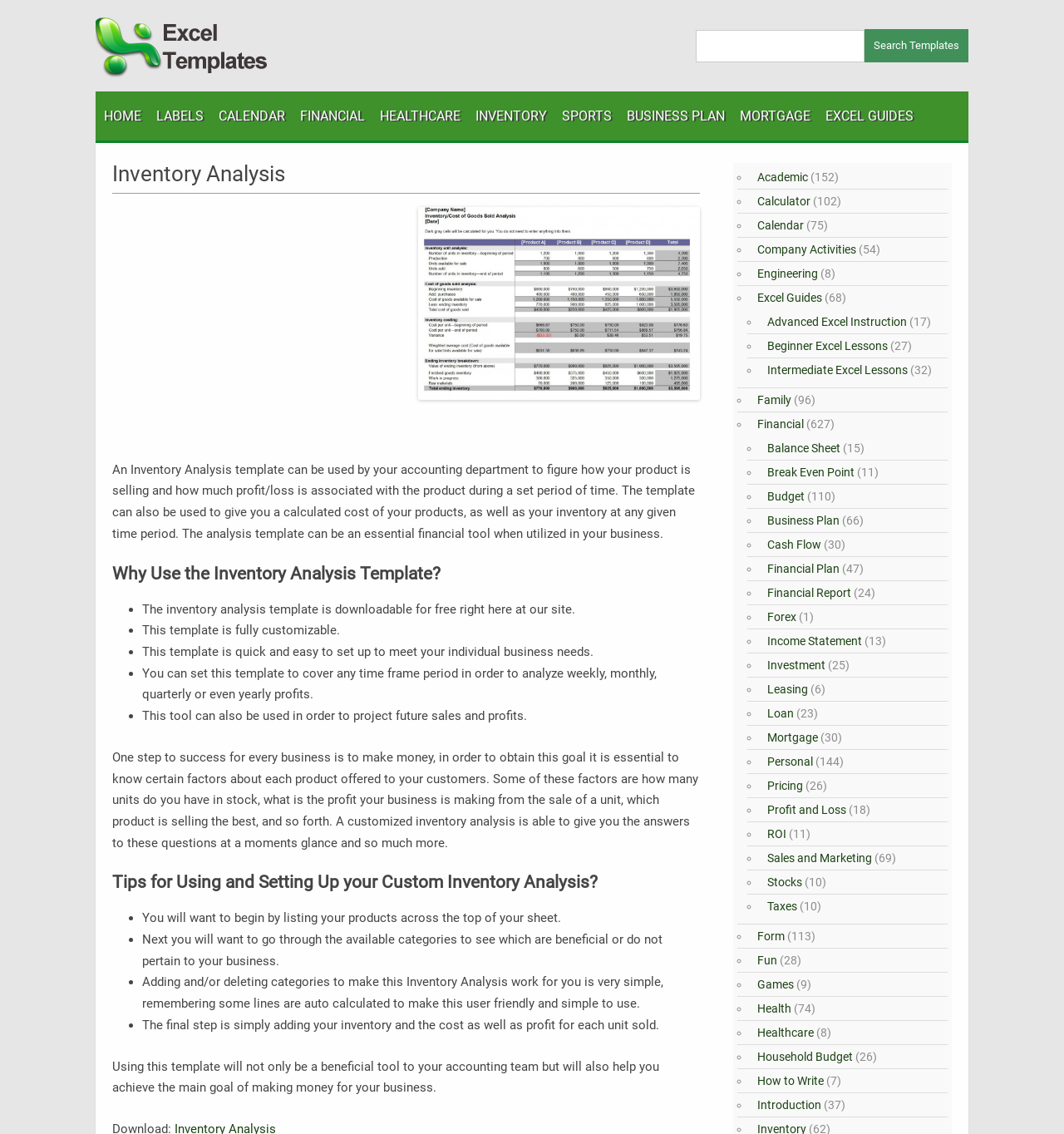Can you give a comprehensive explanation to the question given the content of the image?
What is the benefit of using the inventory analysis template?

Using the inventory analysis template can help achieve the main goal of making money for a business, as stated in the text 'Using this template will not only be a beneficial tool to your accounting team but will also help you achieve the main goal of making money for your business.'